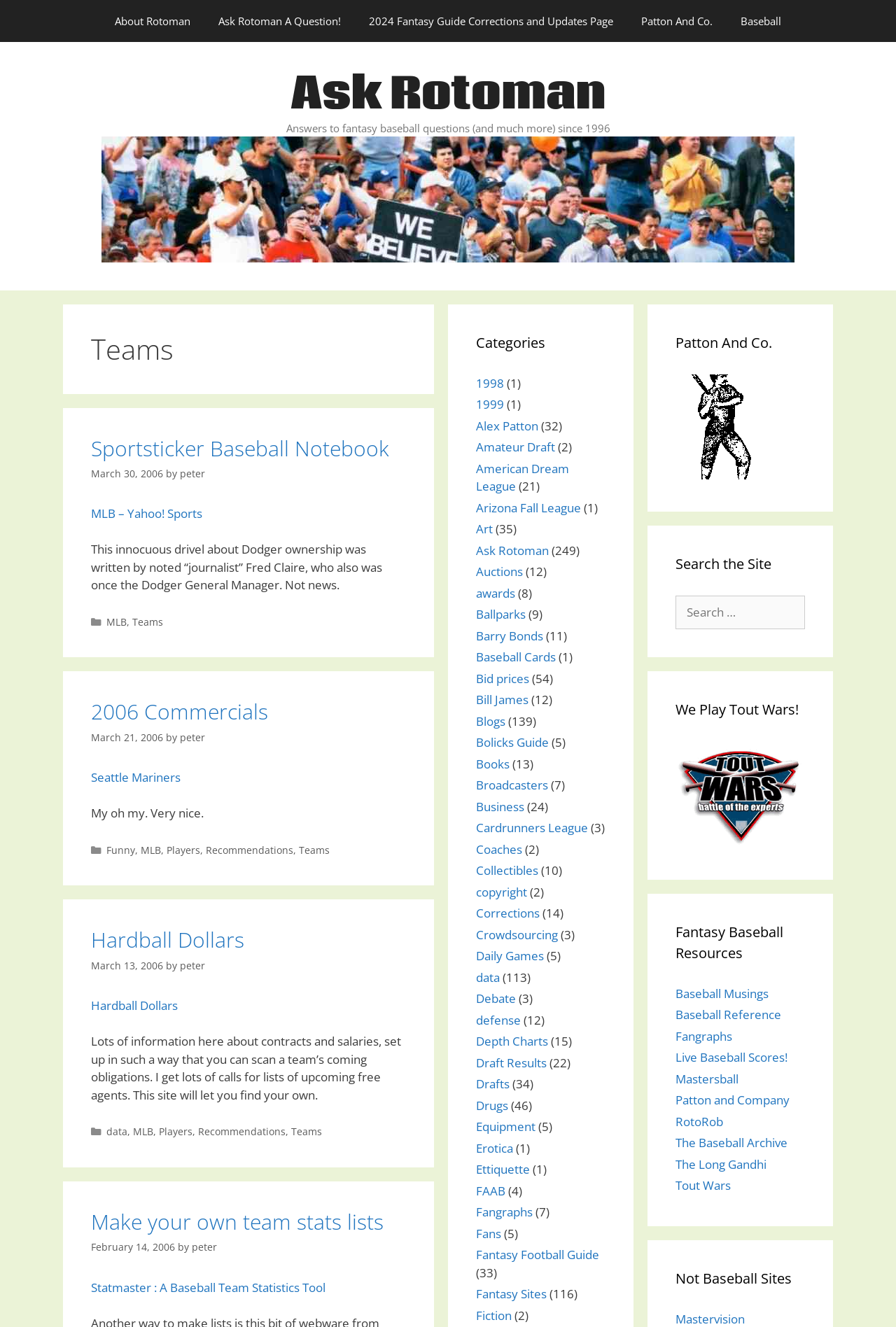Who is the author of the articles on this webpage?
Kindly offer a comprehensive and detailed response to the question.

The author of the articles on this webpage can be determined by looking at the 'by' tags associated with each article. For example, in the first article, the 'by' tag is followed by the link 'peter', which suggests that 'peter' is the author of the article.